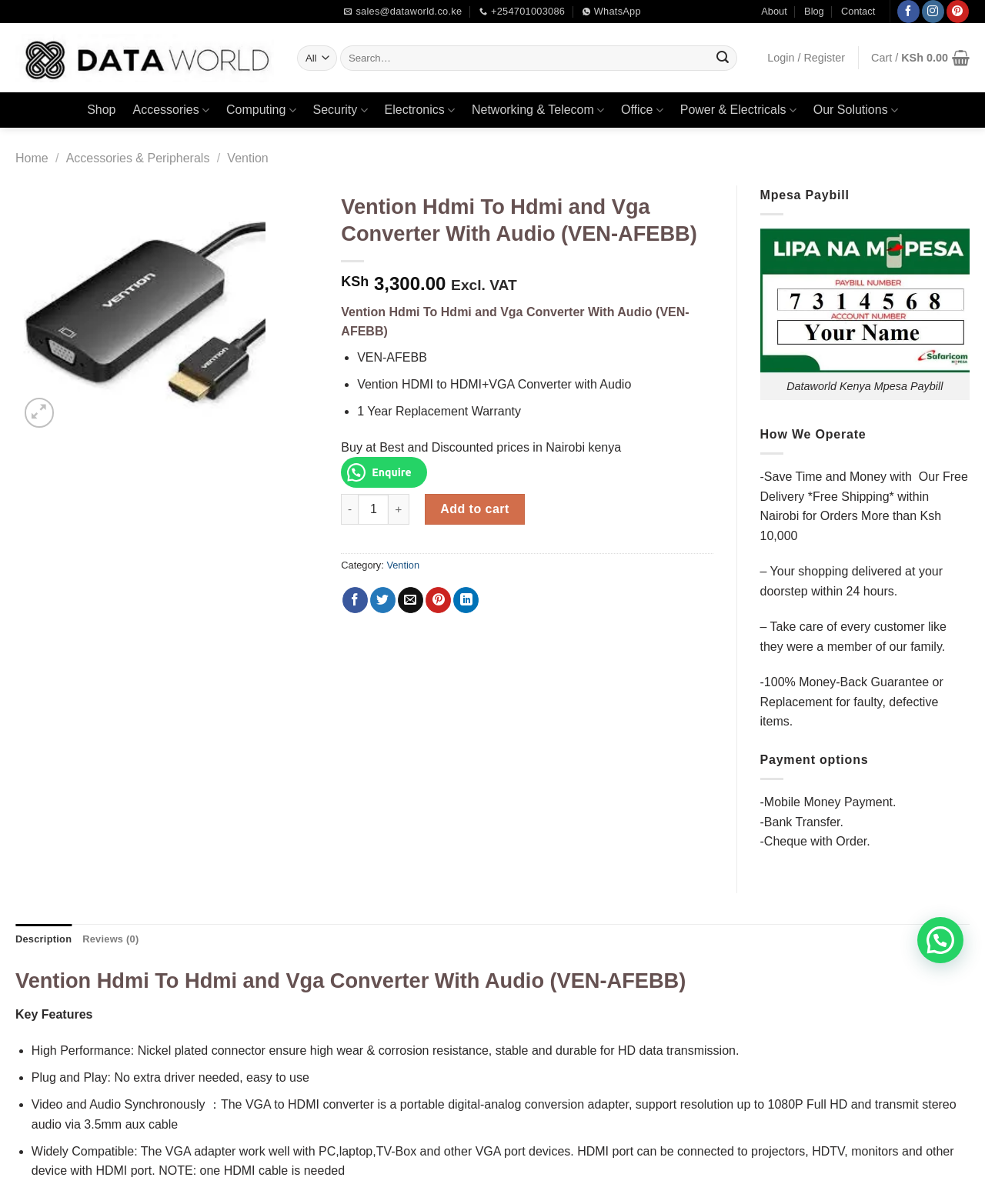Explain the webpage's design and content in an elaborate manner.

This webpage is about a product, specifically a Vention HDMI to HDMI+VGA Converter with Audio (VEN-AFEBB), sold by Dataworld Kenya. At the top of the page, there are several links to different sections of the website, including "About", "Blog", "Contact", and social media links. Below these links, there is a search bar with a submit button.

On the left side of the page, there is a menu with various categories, including "Shop", "Accessories", "Computing", "Security", and more. Each category has a dropdown menu with subcategories.

In the main content area, there is a product description section with a heading that matches the product name. Below the heading, there is a price listed in Kenyan shillings (KSh 3,300.00) and a note that the price excludes VAT. There are also several bullet points highlighting the product's features, including a 1-year replacement warranty.

Below the product description, there is a section with buttons to add the product to the cart, adjust the quantity, and enquire about the product. There is also a category link to "Vention" and social media sharing links.

On the right side of the page, there are three complementary sections. The first section is about Mpesa Paybill, with an image and a brief description. The second section is about how the company operates, with several paragraphs describing their delivery policy, customer service, and return policy. The third section is about payment options, listing mobile money payment, bank transfer, and cheque with order.

Overall, the webpage is focused on providing detailed information about the product and facilitating a purchase, with additional sections highlighting the company's services and policies.